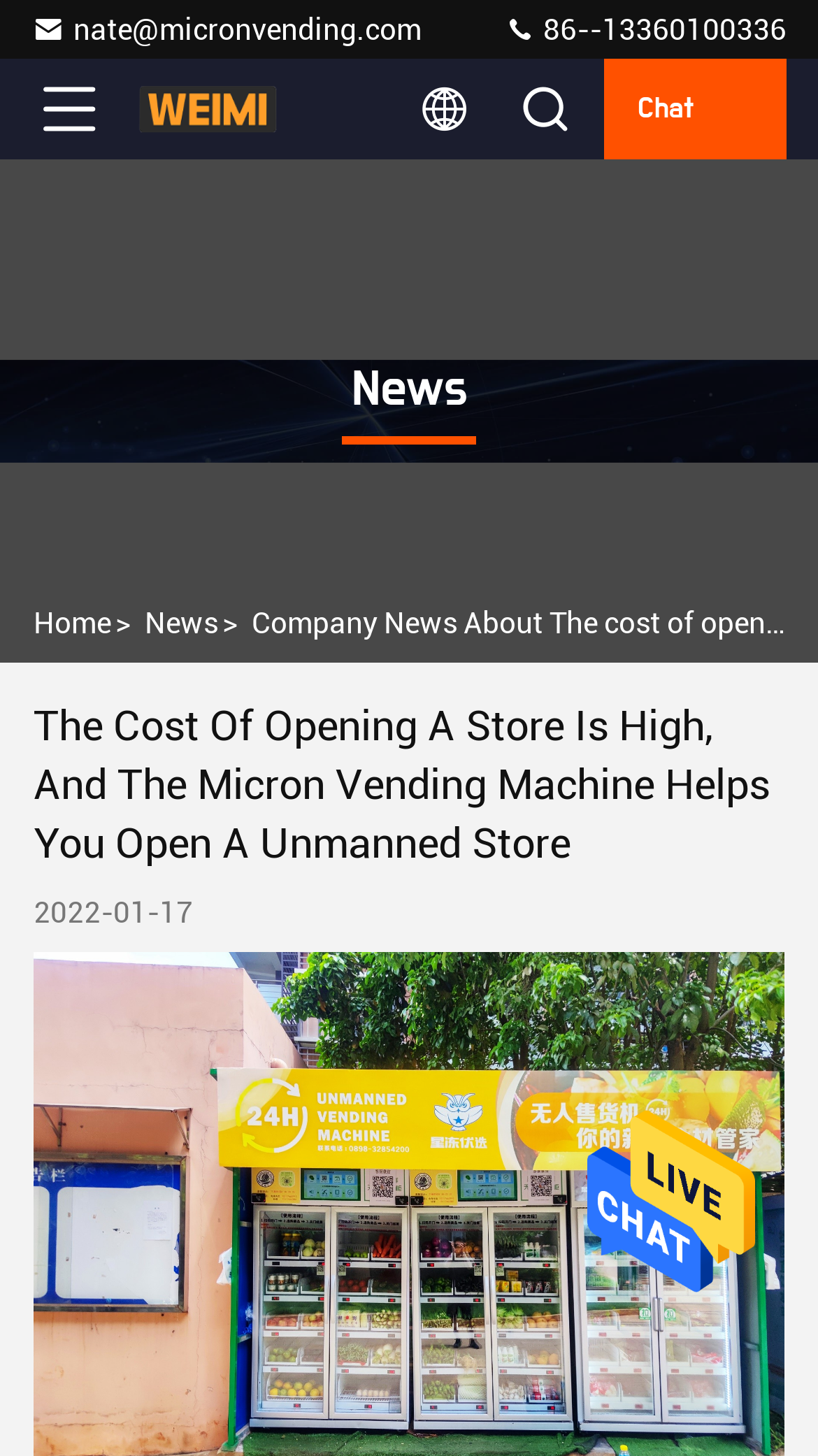What is the date of the latest news?
Provide a detailed and well-explained answer to the question.

I found the date of the latest news by looking at the StaticText element with the text '2022-01-17' which is located below the main heading of the webpage.